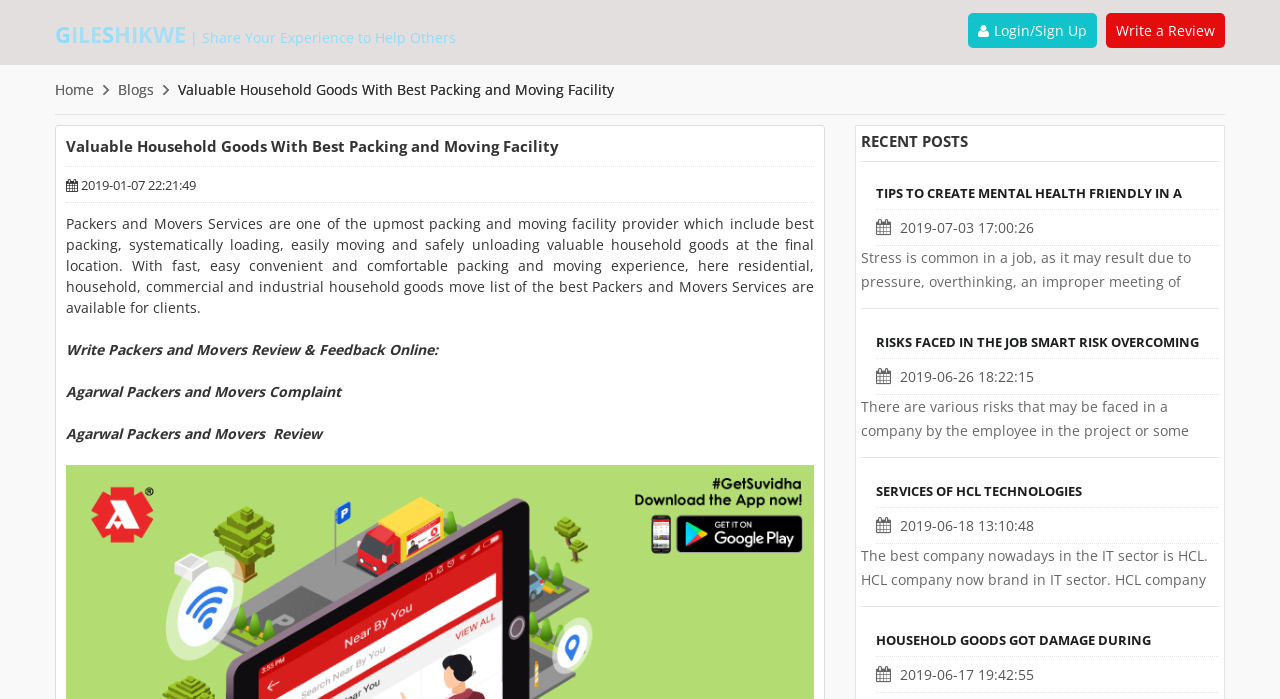Determine the bounding box coordinates of the region I should click to achieve the following instruction: "Read TIPS TO CREATE MENTAL HEALTH FRIENDLY IN A PROFESSIONAL ENVIRONMENT". Ensure the bounding box coordinates are four float numbers between 0 and 1, i.e., [left, top, right, bottom].

[0.684, 0.263, 0.923, 0.32]